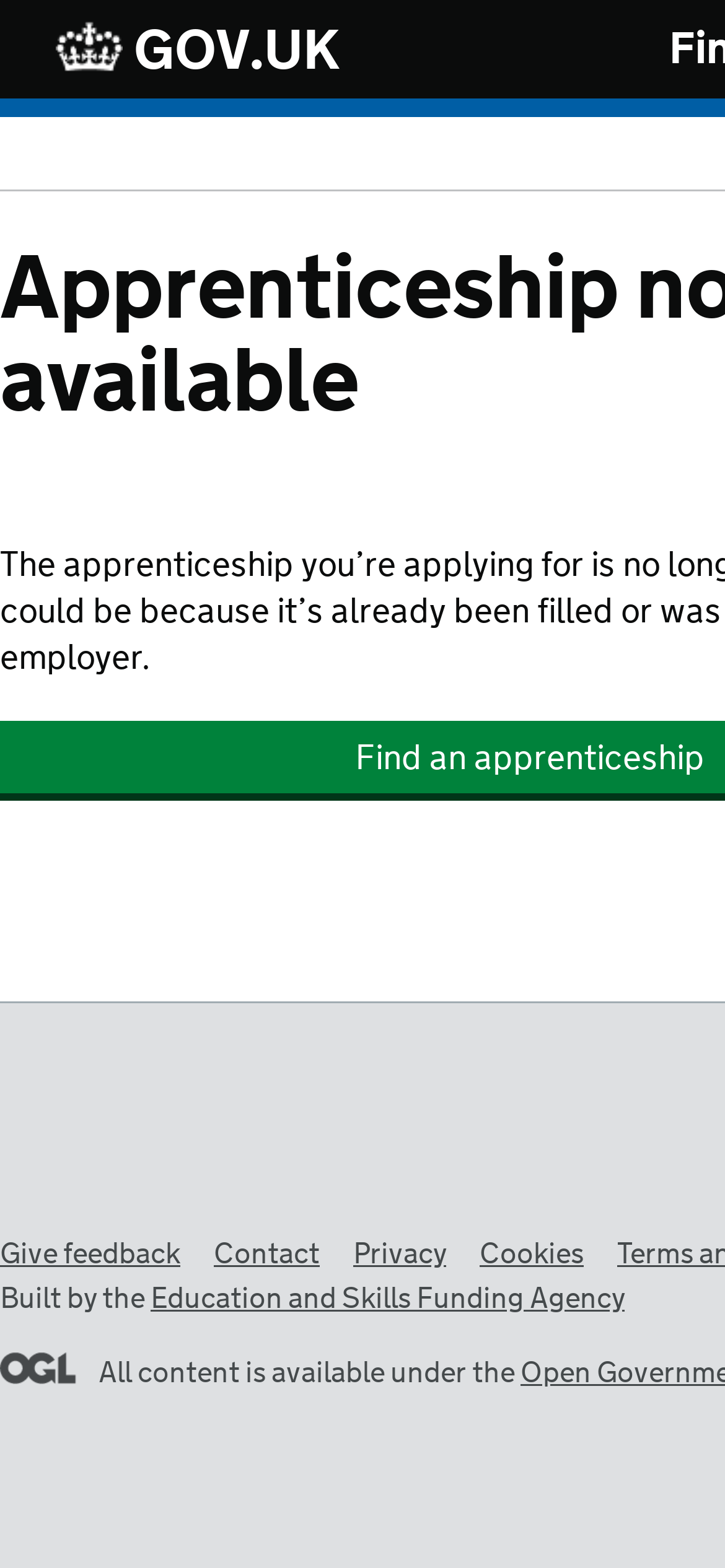Analyze the image and answer the question with as much detail as possible: 
How many static text elements are there in the footer section?

I counted the number of static text elements in the footer section, which includes 'Built by the' and 'All content is available under the'. There are 2 static text elements in total.